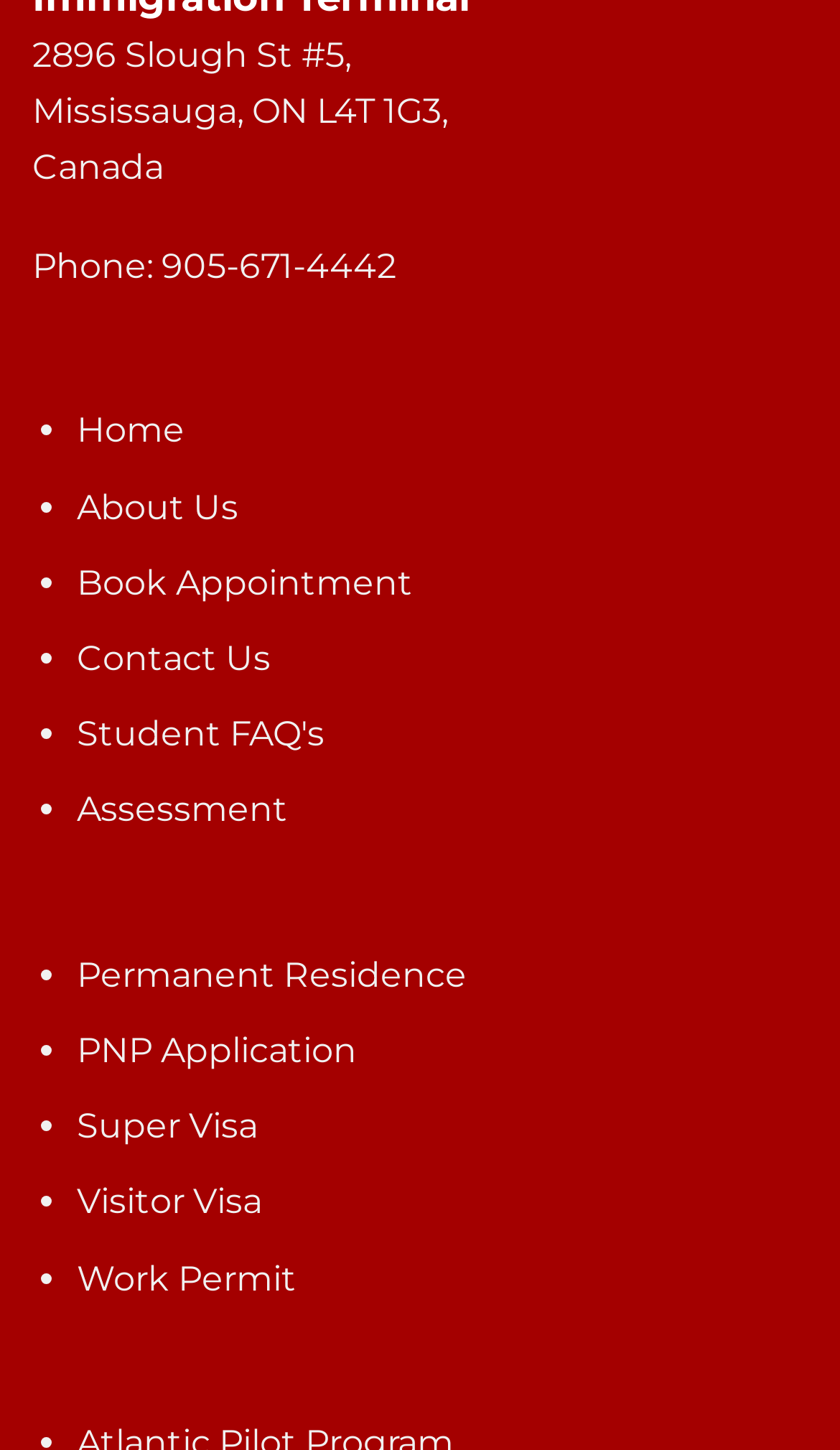Consider the image and give a detailed and elaborate answer to the question: 
What is the phone number of the office?

I found the phone number by looking at the top section of the webpage, where it lists the contact information. The phone number is 'Phone: 905-671-4442'.